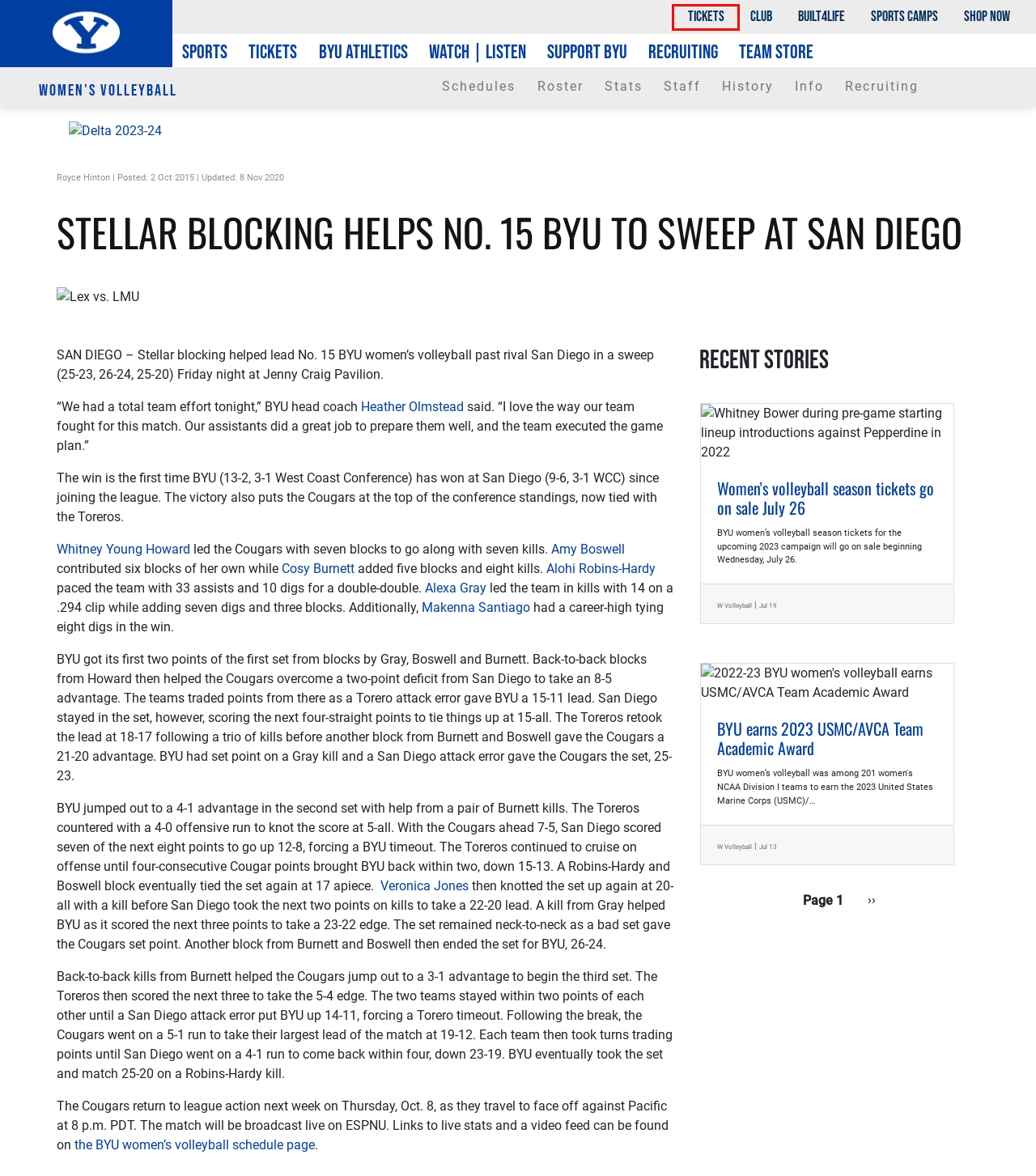Review the webpage screenshot provided, noting the red bounding box around a UI element. Choose the description that best matches the new webpage after clicking the element within the bounding box. The following are the options:
A. BYUtv - Free TV for Families - BYUtv
B. Big 12 Conference
C. BYU Tickets Home
D. Latest BYU Cougars Sports News | KSL.com
E. ESPN - Serving Sports Fans. Anytime. Anywhere.
F. Home - BYU
G. Women's Volleyball 2022 - BYU Athletics - Official Athletics Website - BYU Cougars
H. Shopping

C